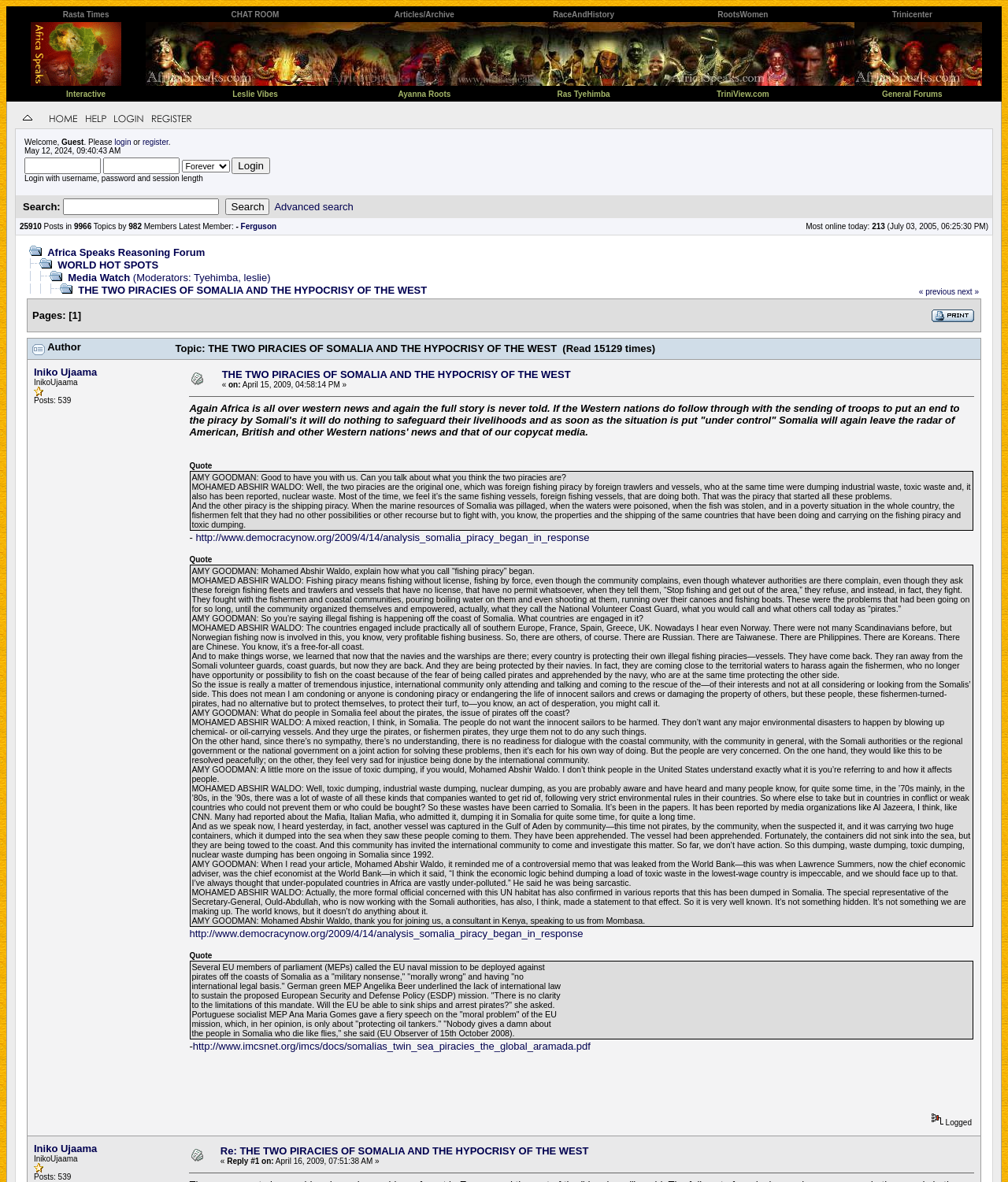Find the bounding box coordinates of the element to click in order to complete the given instruction: "Search for something."

[0.063, 0.168, 0.217, 0.182]